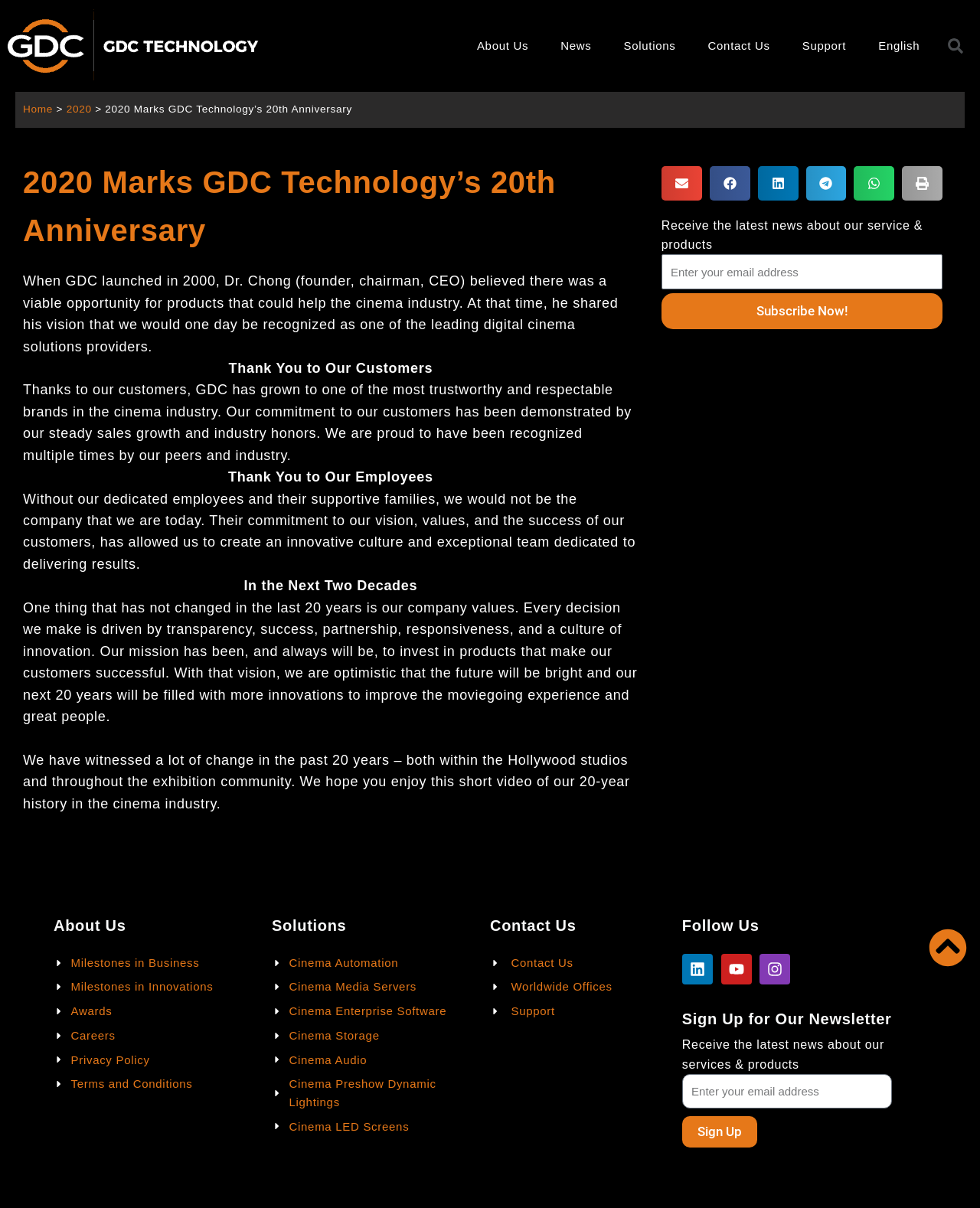Using the description "Privacy Policy", locate and provide the bounding box of the UI element.

None